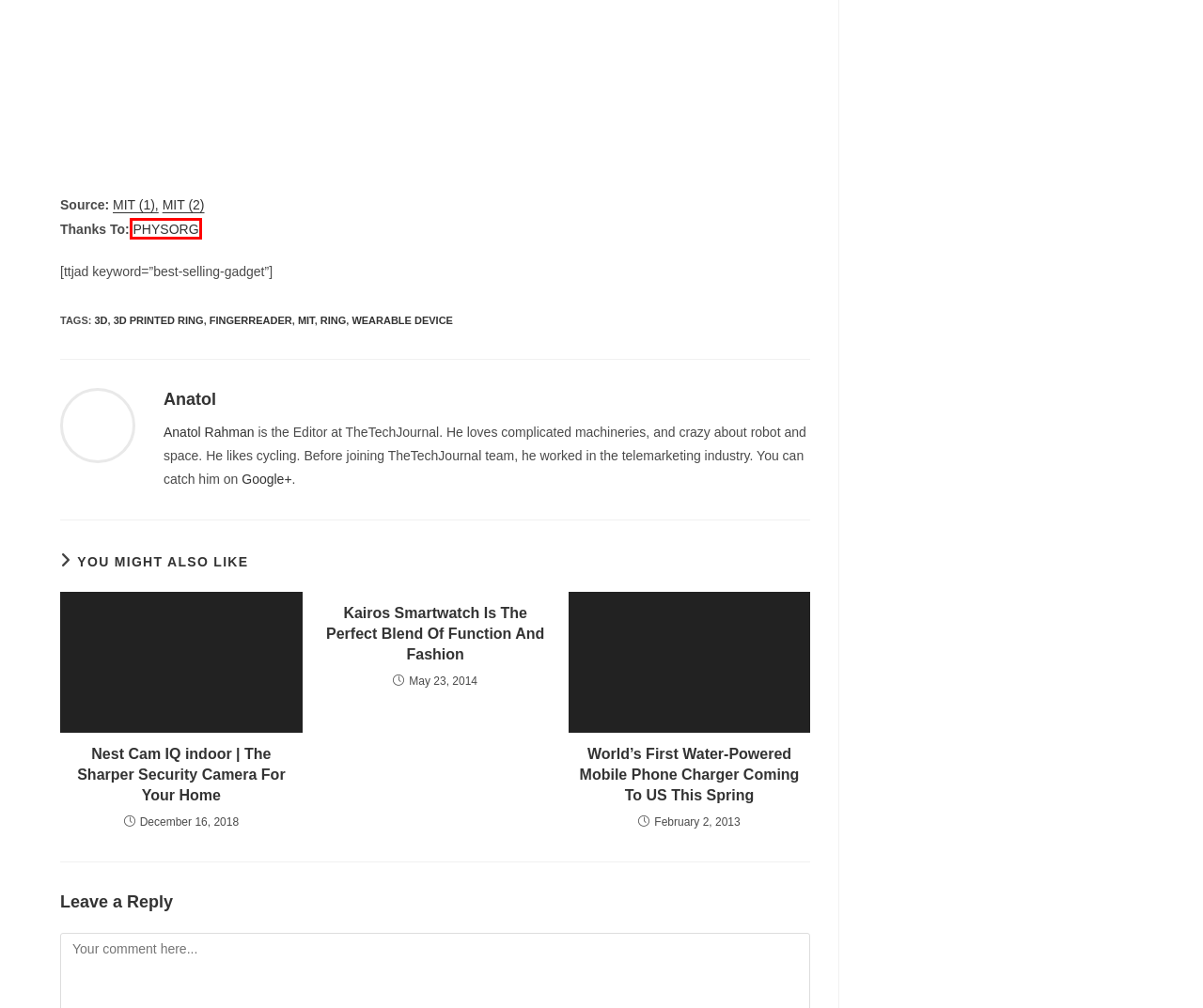You have been given a screenshot of a webpage with a red bounding box around a UI element. Select the most appropriate webpage description for the new webpage that appears after clicking the element within the red bounding box. The choices are:
A. Wearable Device Archives - The Tech Journal
B. Kairos Smartwatch Is The Perfect Blend Of Function And Fashion - The Tech Journal
C. FingerReader Archives - The Tech Journal
D. MIT finger device reads to the blind in real time
E. Contact - The Tech Journal
F. World's First Water-Powered Mobile Phone Charger Coming To US This Spring - The Tech Journal
G. Nest Cam IQ indoor | The Sharper Security Camera For Your Home - The Tech Journal
H. 3D Printed Ring Archives - The Tech Journal

D